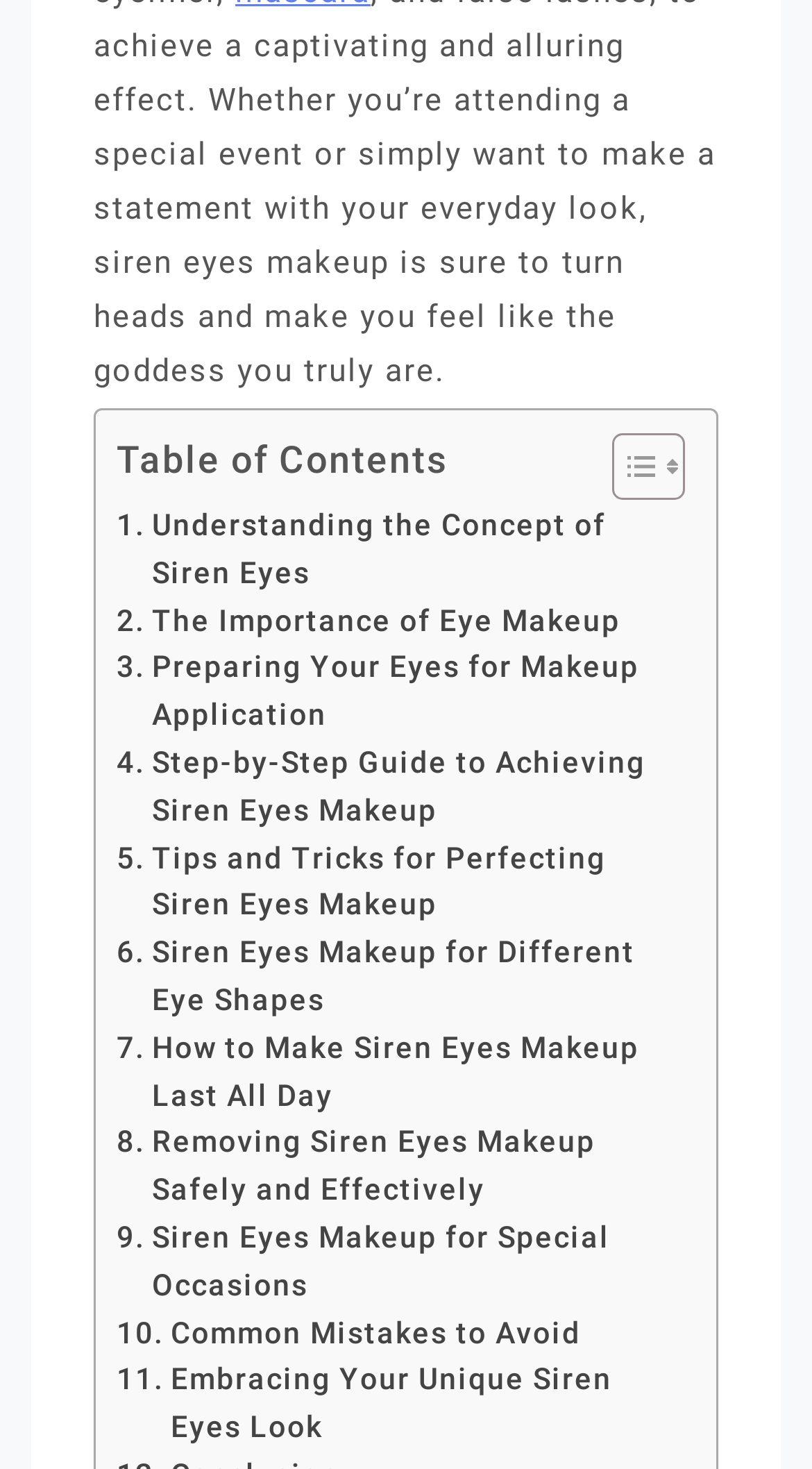Using the provided element description: "The Importance of Eye Makeup", identify the bounding box coordinates. The coordinates should be four floats between 0 and 1 in the order [left, top, right, bottom].

[0.144, 0.406, 0.764, 0.439]